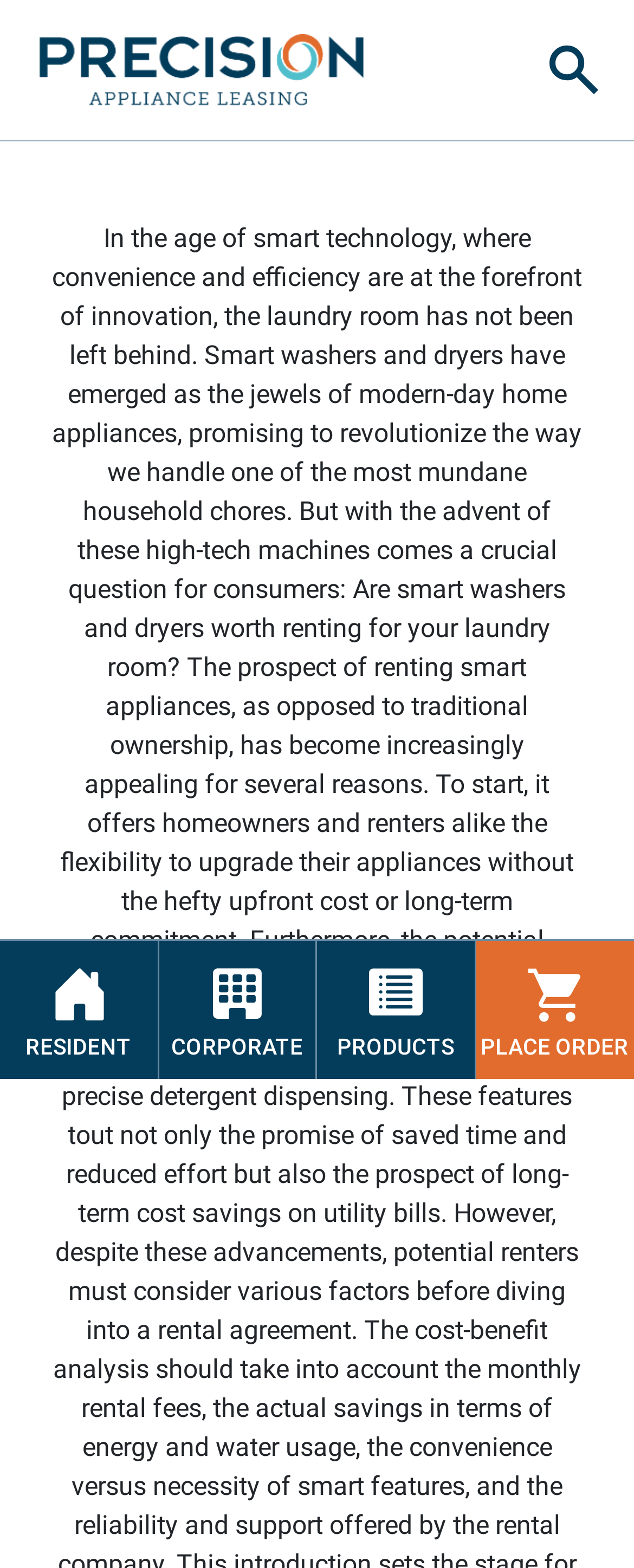How many buttons are there in the top section?
Look at the image and respond to the question as thoroughly as possible.

I looked at the top section of the webpage and found two buttons, one with a search icon and another with a clear icon. Therefore, there are 2 buttons in the top section.